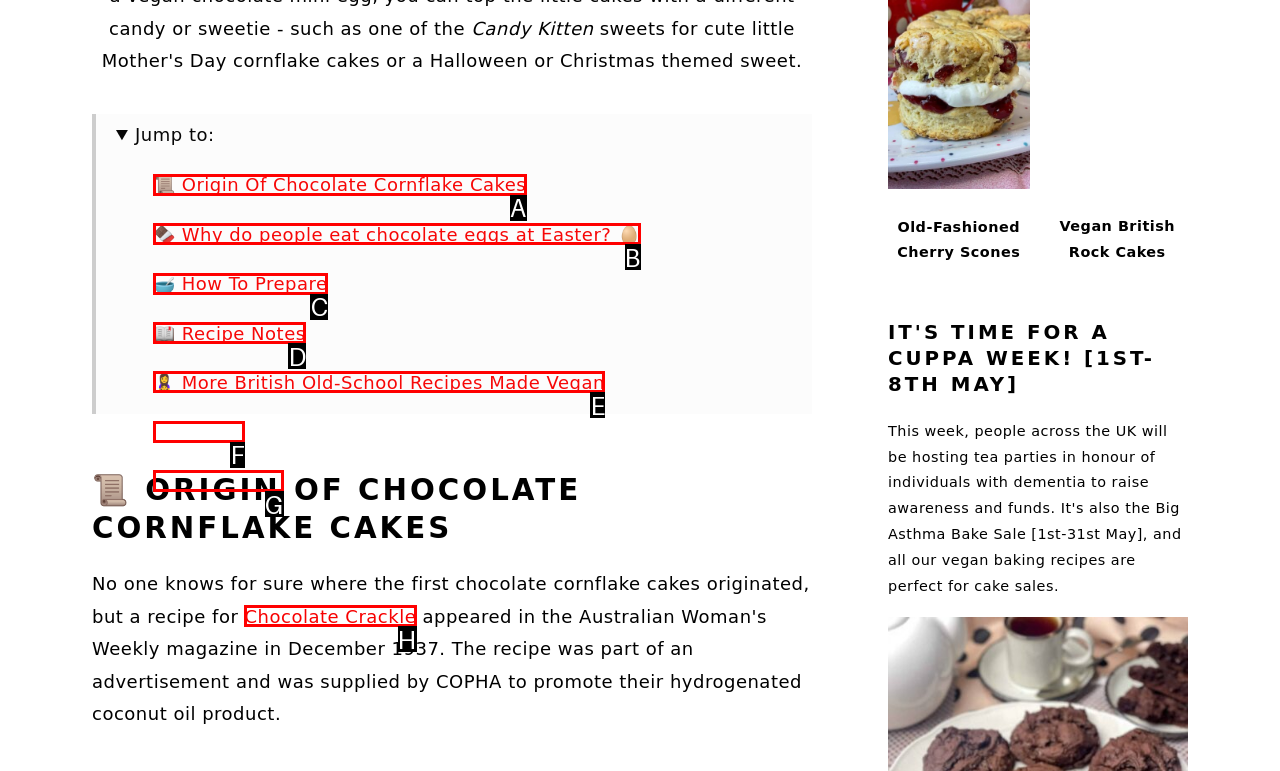From the given choices, which option should you click to complete this task: View UPI Scams article? Answer with the letter of the correct option.

None